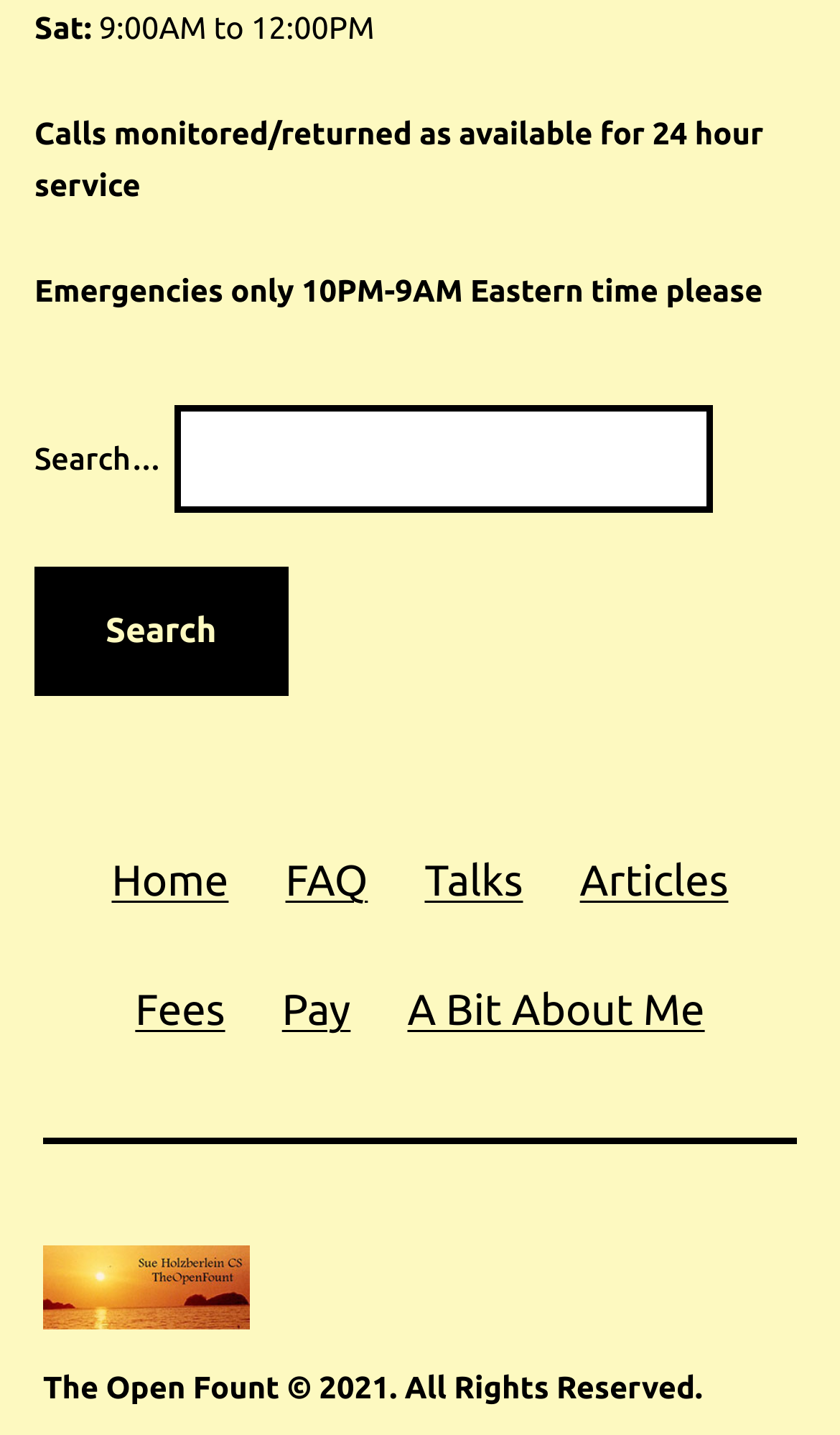Find the bounding box coordinates of the clickable area that will achieve the following instruction: "Go to Home page".

[0.099, 0.57, 0.306, 0.654]